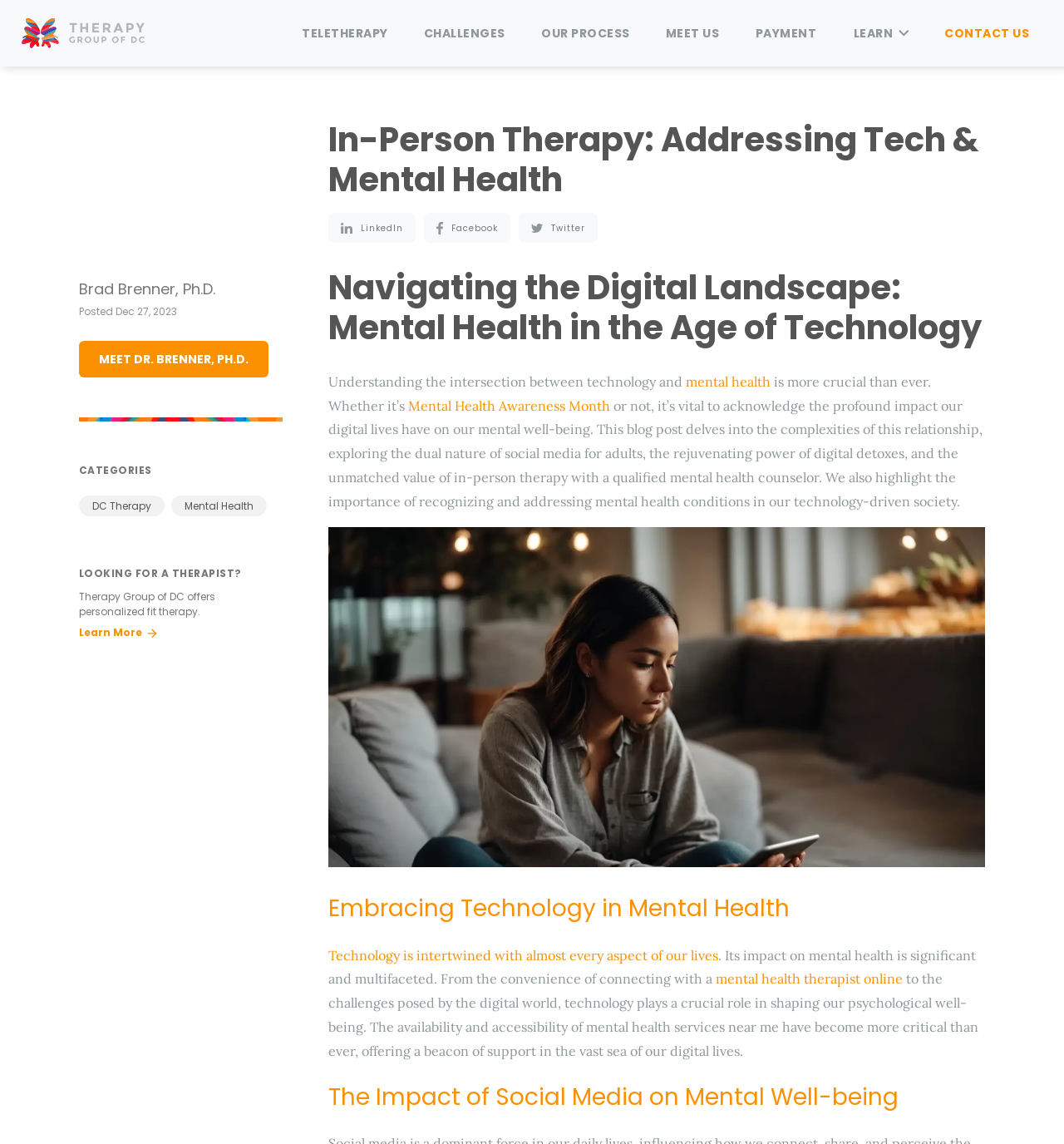Provide the bounding box coordinates for the area that should be clicked to complete the instruction: "Learn more about Dr. Brenner".

[0.074, 0.298, 0.252, 0.33]